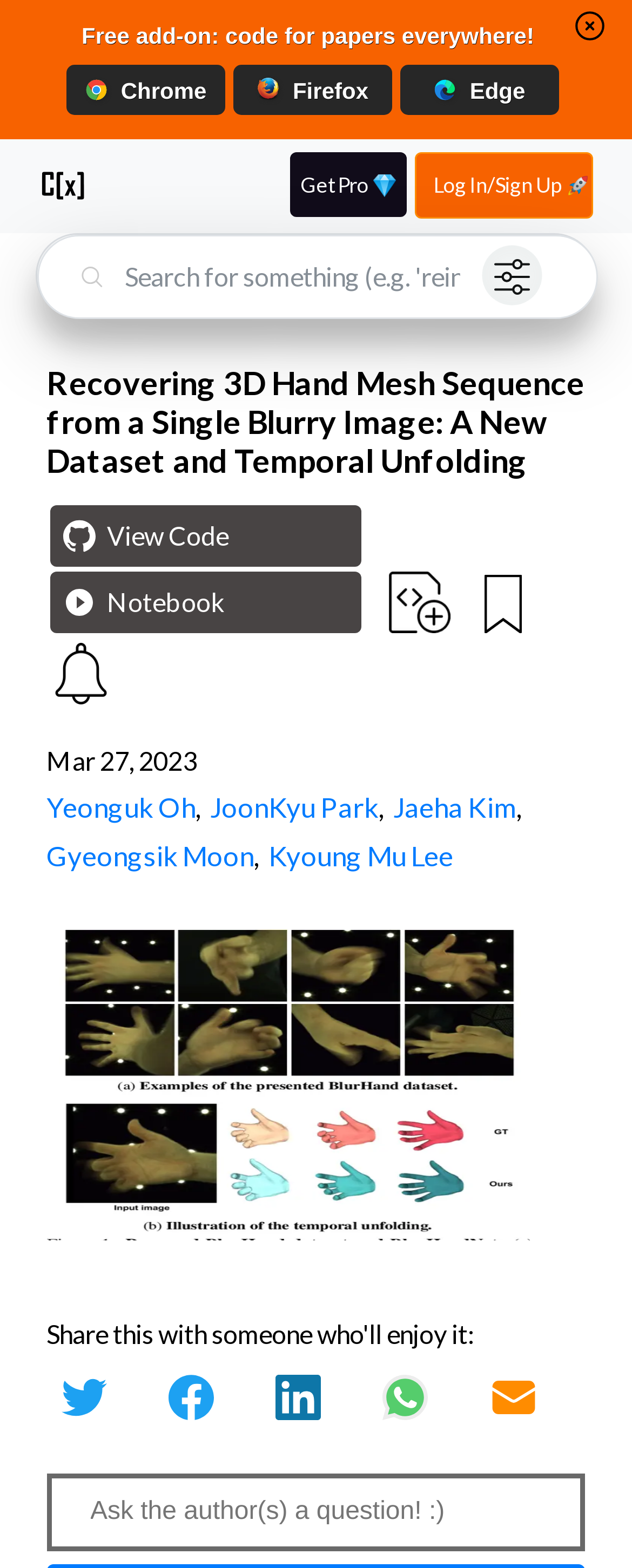Please find the bounding box coordinates in the format (top-left x, top-left y, bottom-right x, bottom-right y) for the given element description. Ensure the coordinates are floating point numbers between 0 and 1. Description: Get Pro 💎

[0.459, 0.097, 0.644, 0.138]